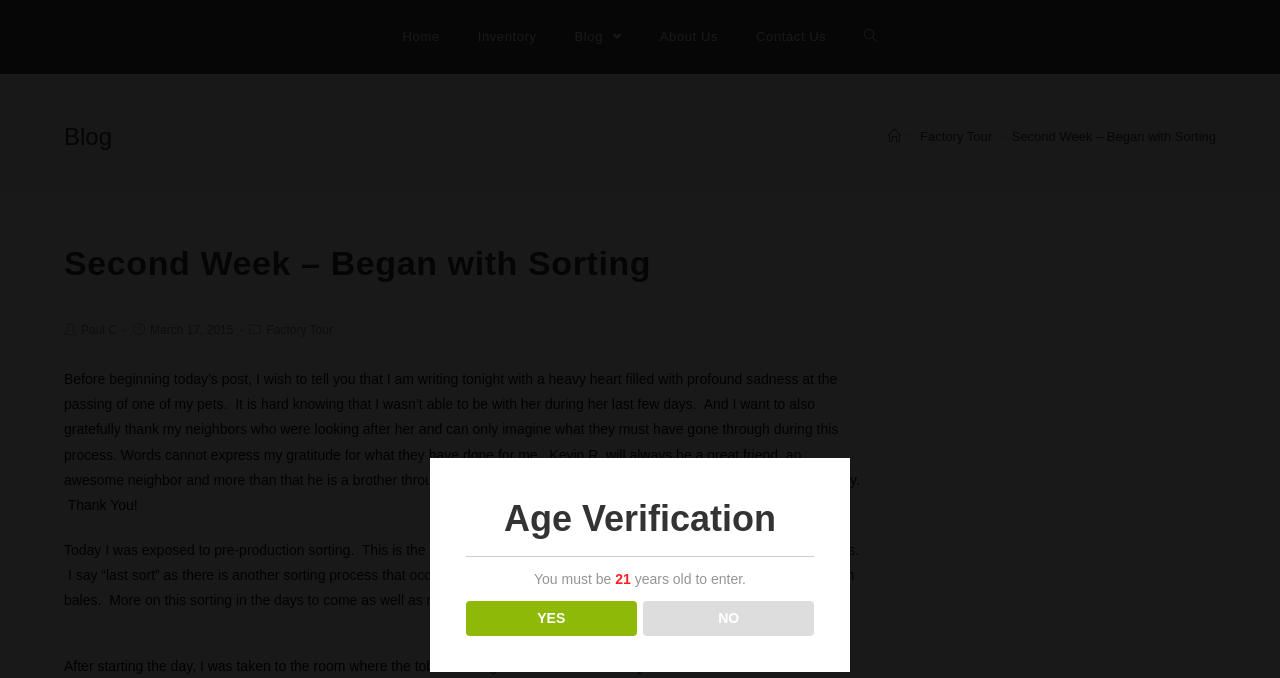Pinpoint the bounding box coordinates of the clickable element needed to complete the instruction: "view about us page". The coordinates should be provided as four float numbers between 0 and 1: [left, top, right, bottom].

[0.501, 0.0, 0.576, 0.109]